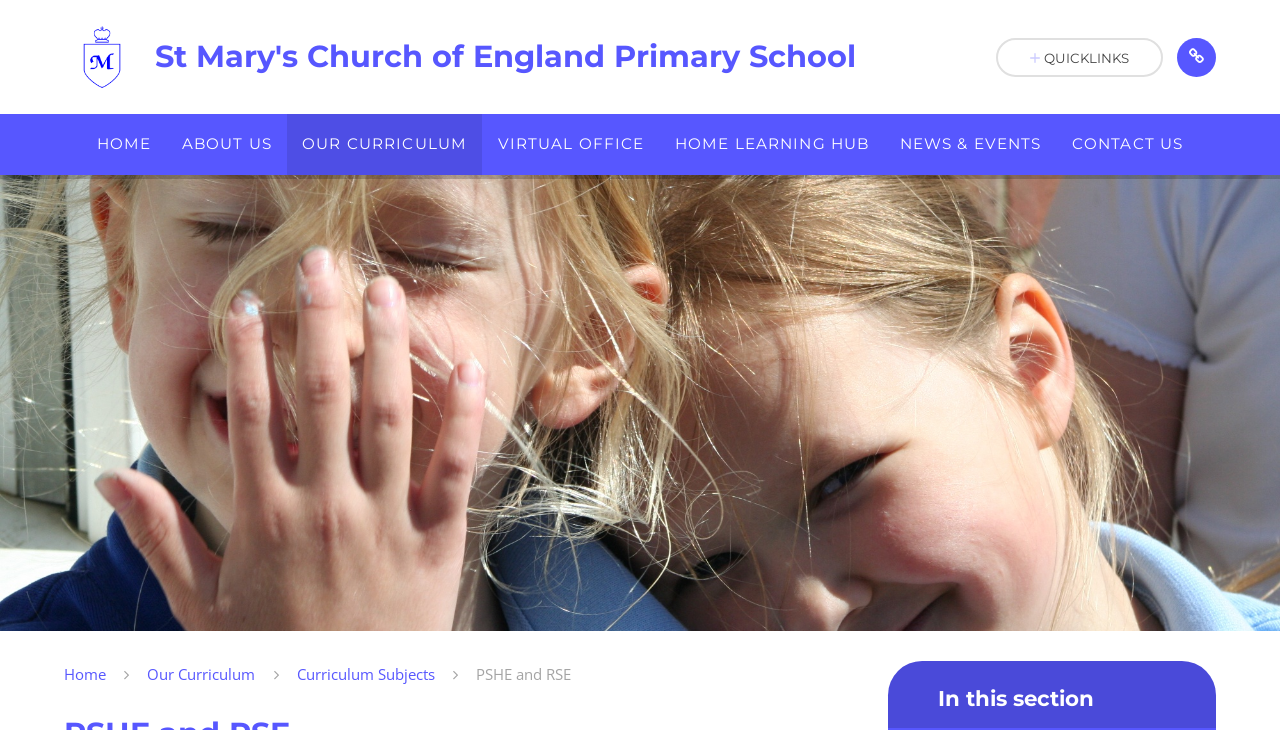Specify the bounding box coordinates of the element's area that should be clicked to execute the given instruction: "go to home page". The coordinates should be four float numbers between 0 and 1, i.e., [left, top, right, bottom].

[0.064, 0.156, 0.13, 0.239]